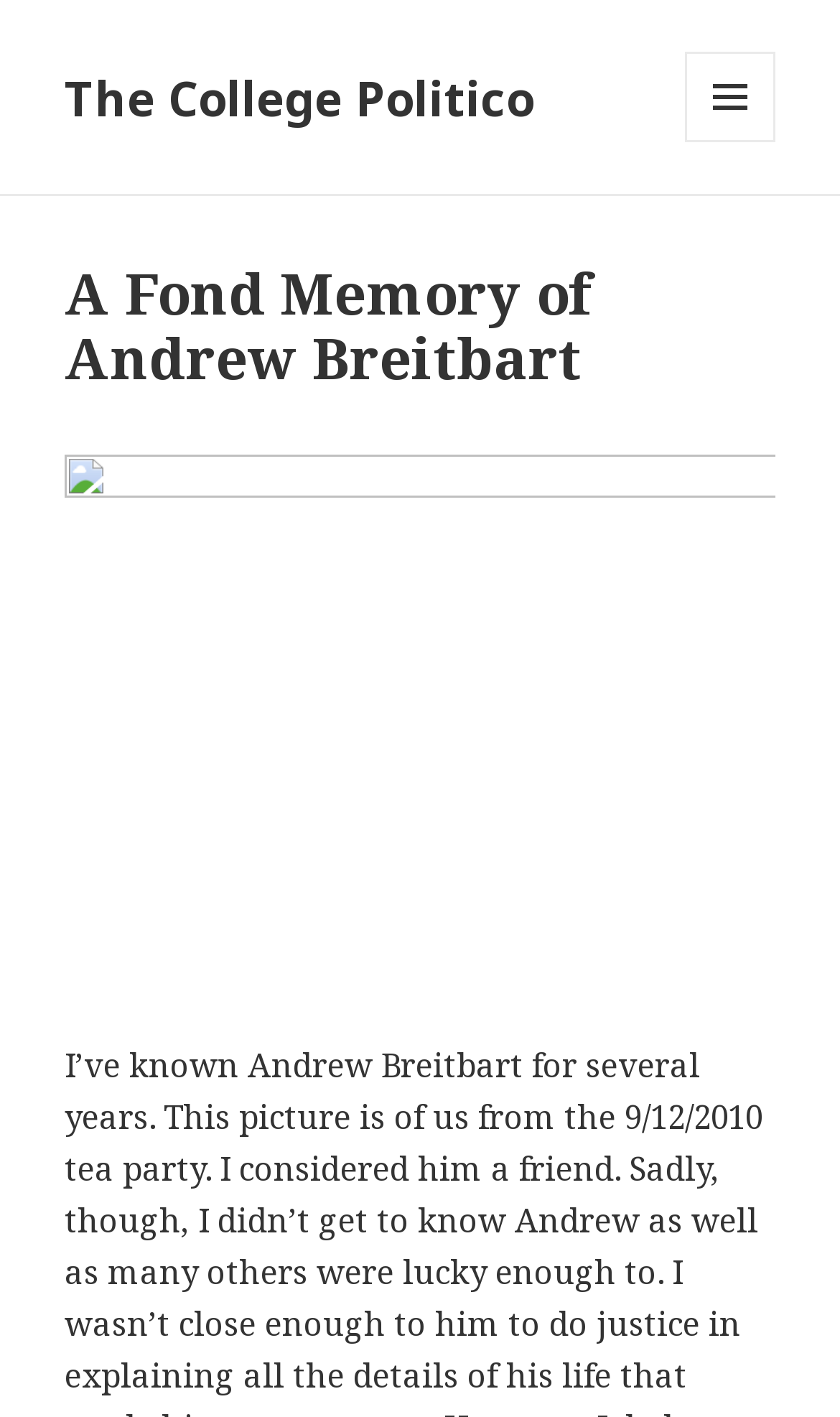What is the main title displayed on this webpage?

A Fond Memory of Andrew Breitbart